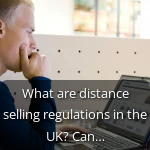Give a short answer to this question using one word or a phrase:
What is the textual prompt on the image?

What are distance selling regulations in the UK?